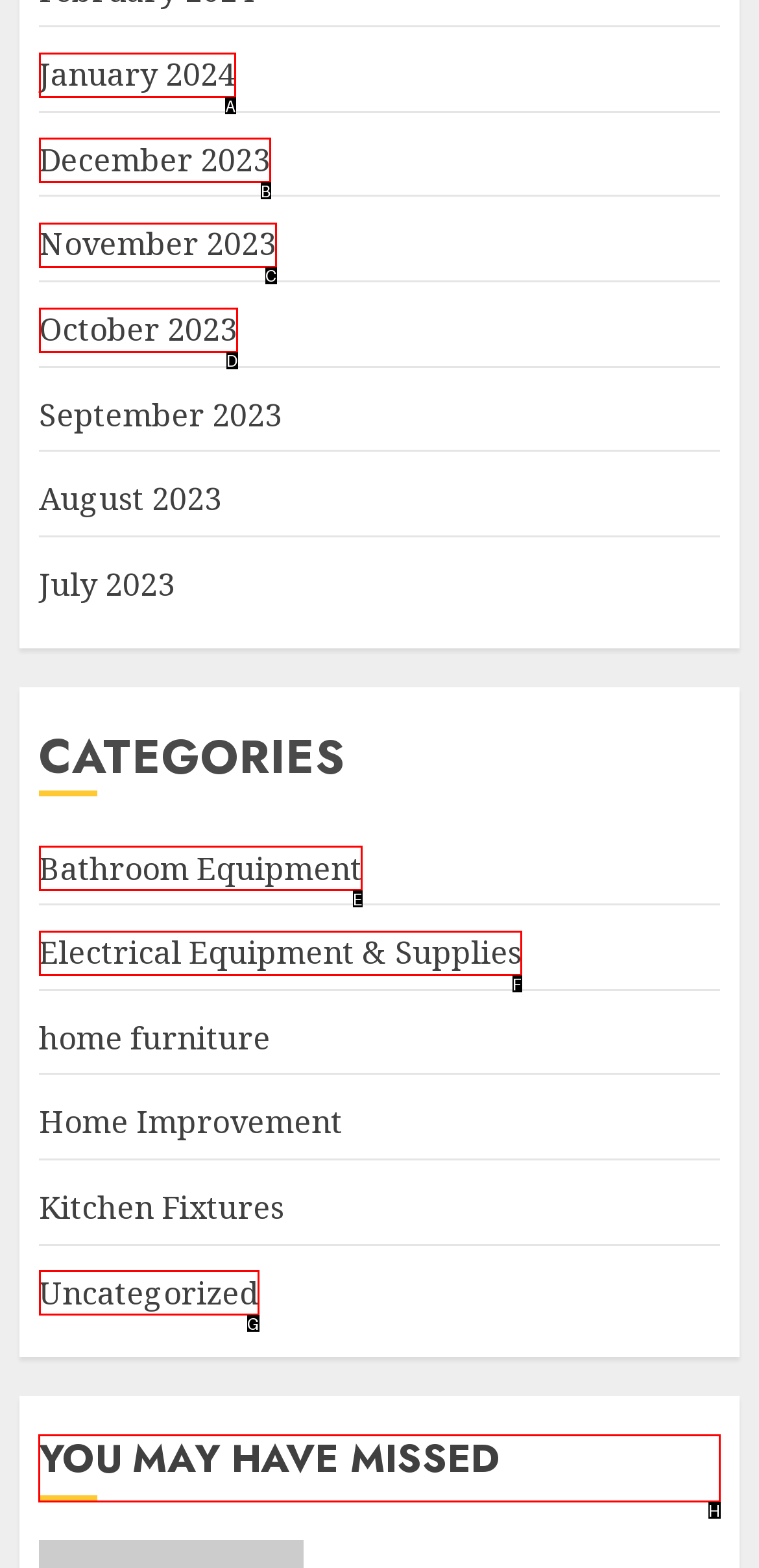Identify the letter of the option that should be selected to accomplish the following task: Read more about The Lie is the Work of the Devil. Provide the letter directly.

None